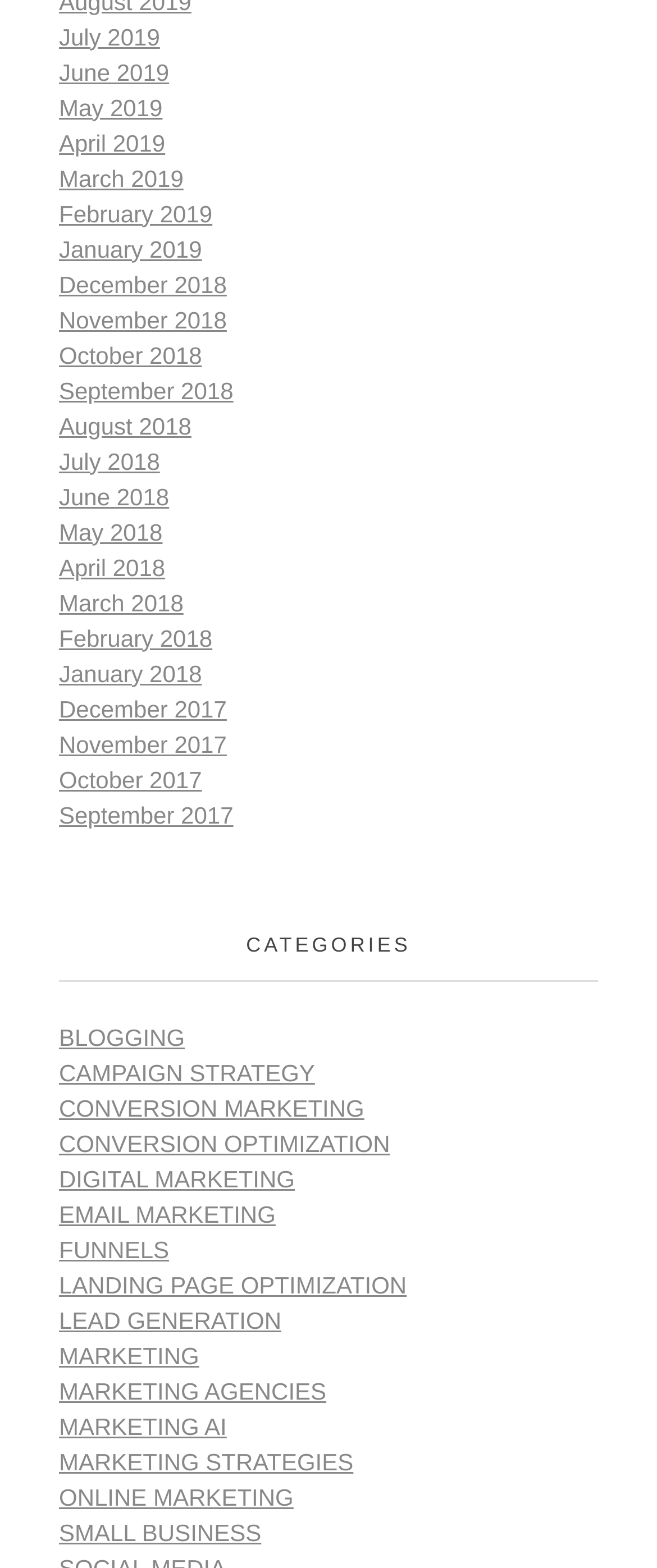What is the category located below 'CONVERSION OPTIMIZATION'?
Look at the screenshot and give a one-word or phrase answer.

DIGITAL MARKETING